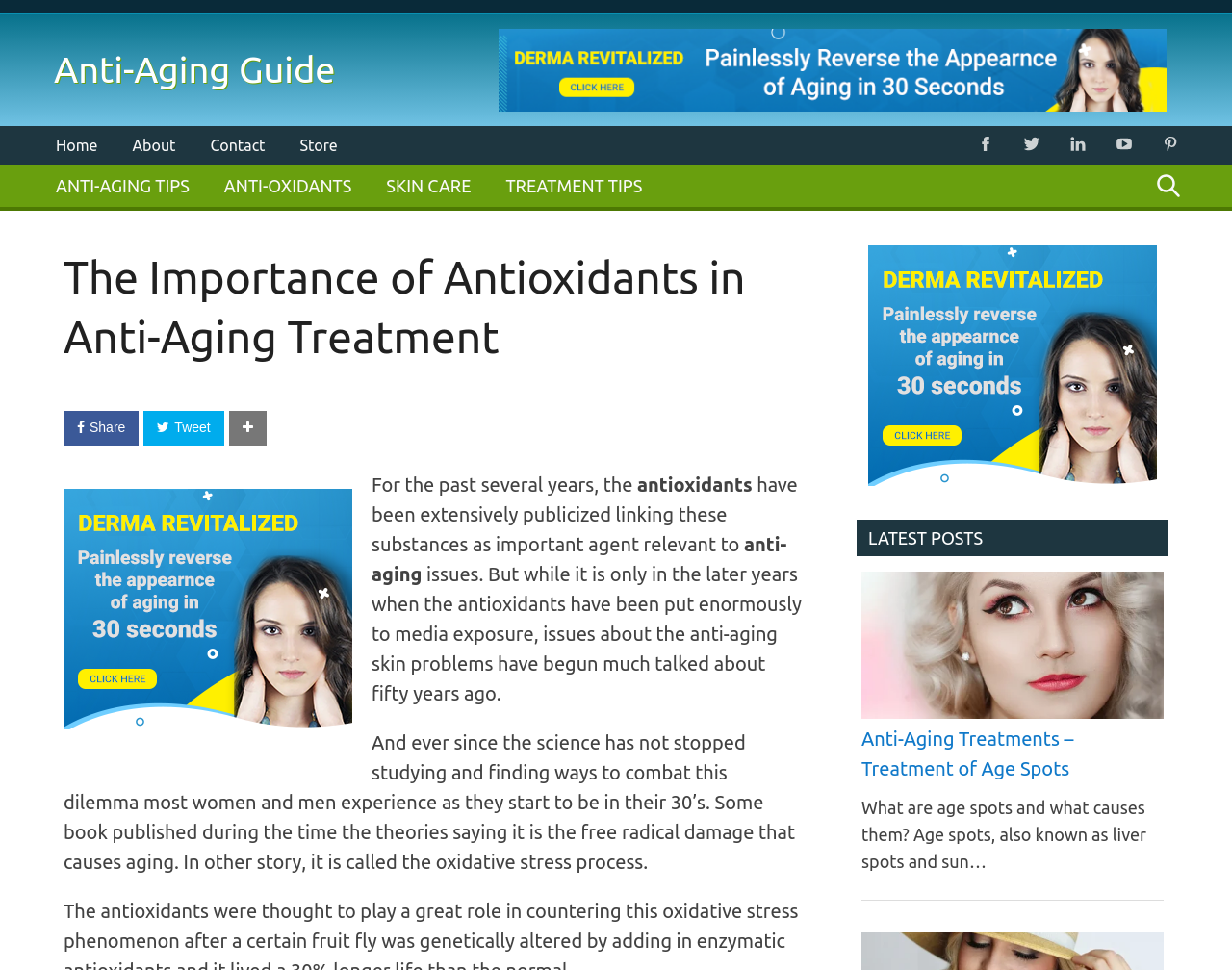Please find the bounding box coordinates of the section that needs to be clicked to achieve this instruction: "Read the 'Anti-Aging Treatments – Treatment of Age Spots' post".

[0.699, 0.589, 0.945, 0.741]